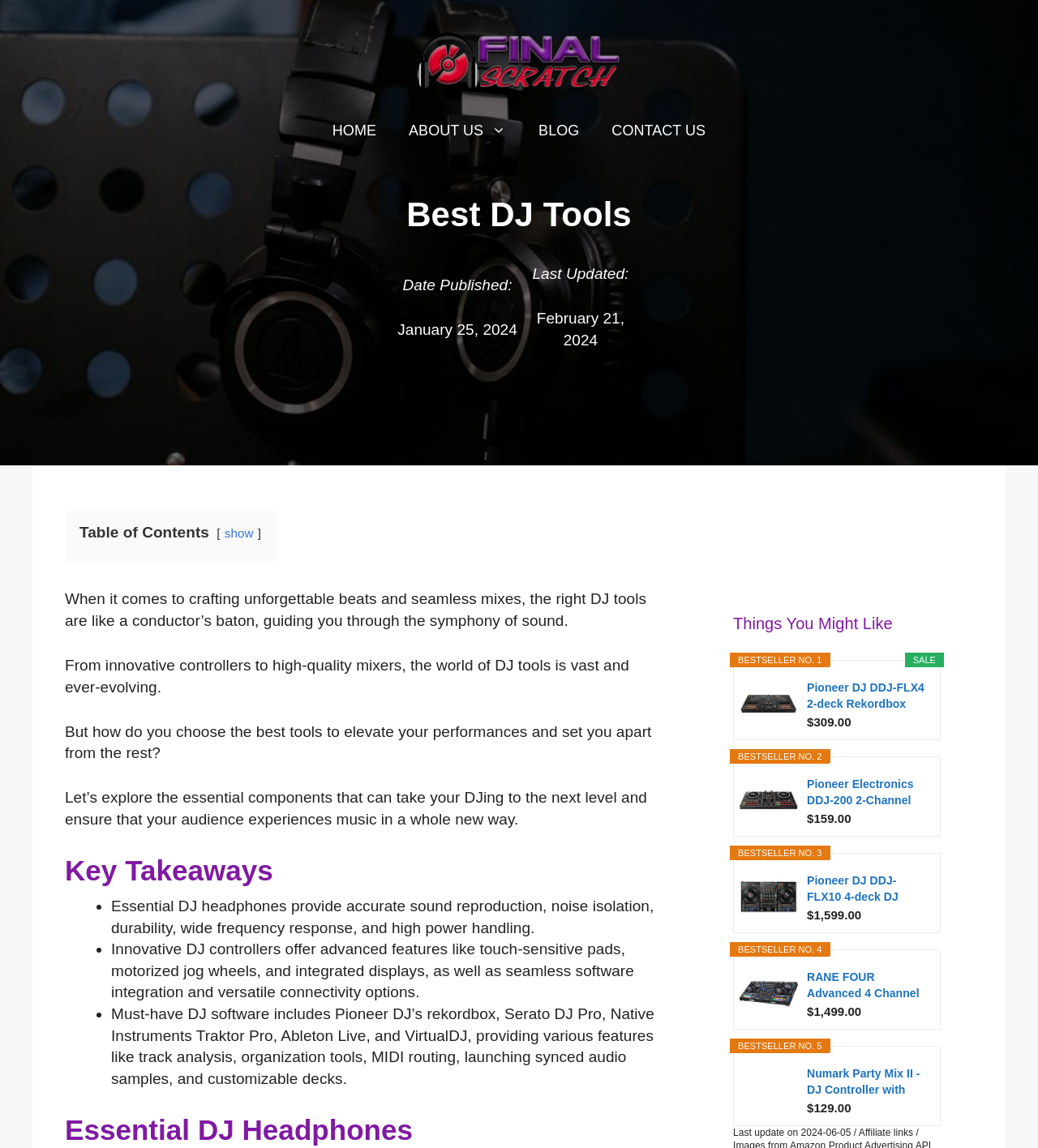Please provide the bounding box coordinates for the UI element as described: "show". The coordinates must be four floats between 0 and 1, represented as [left, top, right, bottom].

[0.216, 0.458, 0.244, 0.47]